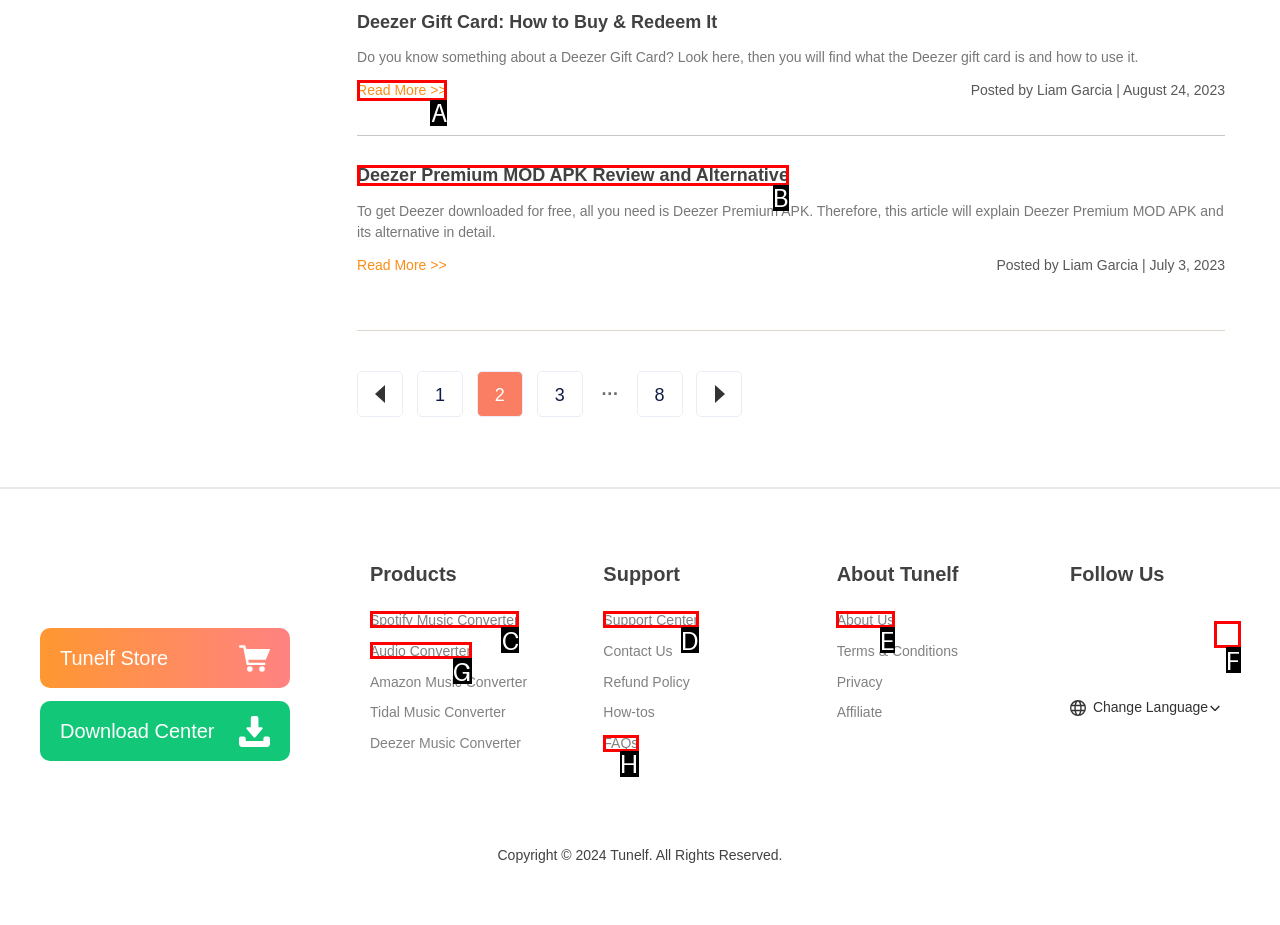Select the UI element that should be clicked to execute the following task: Read the 'Deezer Premium MOD APK Review and Alternative' article
Provide the letter of the correct choice from the given options.

B